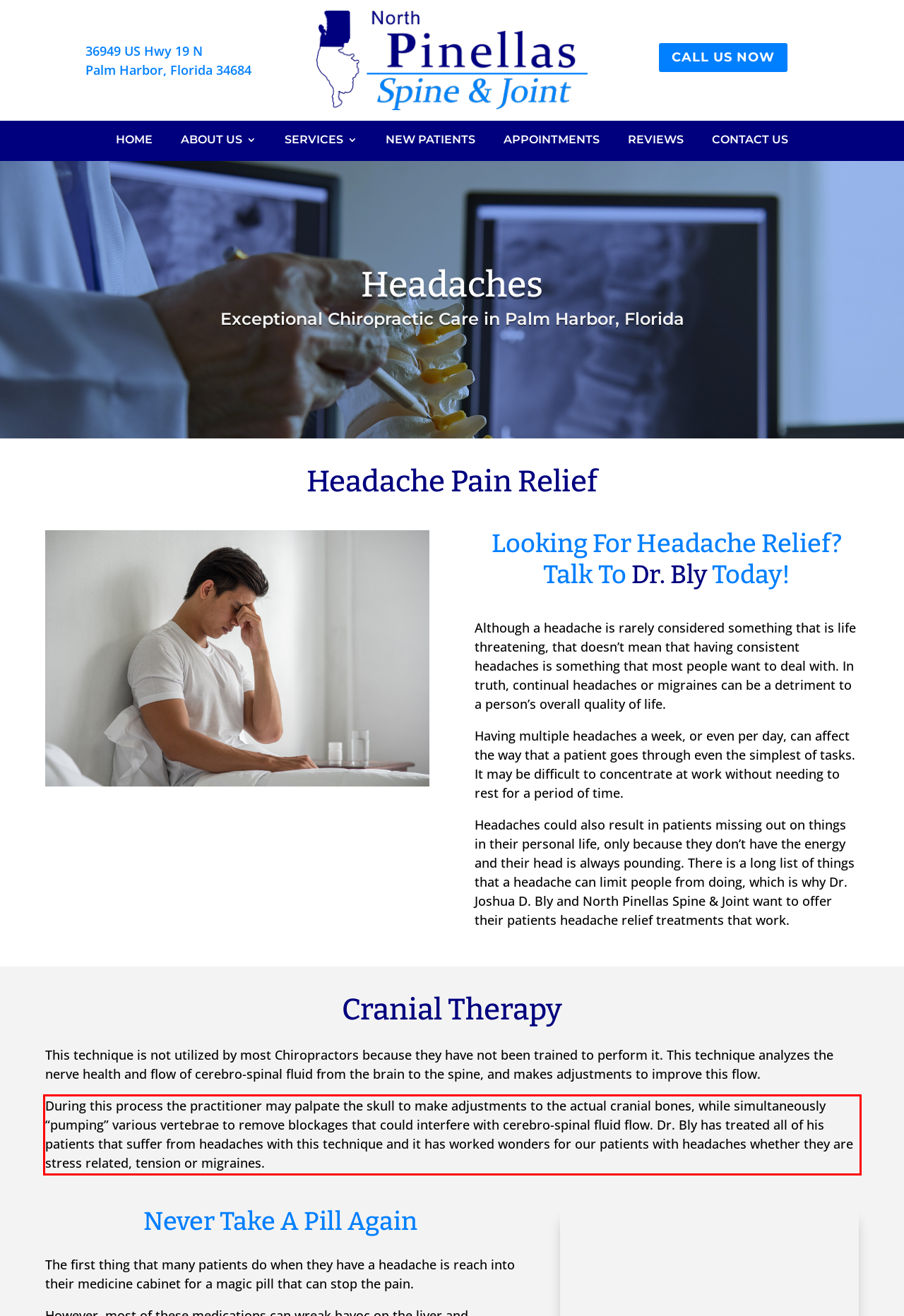Analyze the red bounding box in the provided webpage screenshot and generate the text content contained within.

During this process the practitioner may palpate the skull to make adjustments to the actual cranial bones, while simultaneously “pumping” various vertebrae to remove blockages that could interfere with cerebro-spinal fluid flow. Dr. Bly has treated all of his patients that suffer from headaches with this technique and it has worked wonders for our patients with headaches whether they are stress related, tension or migraines.